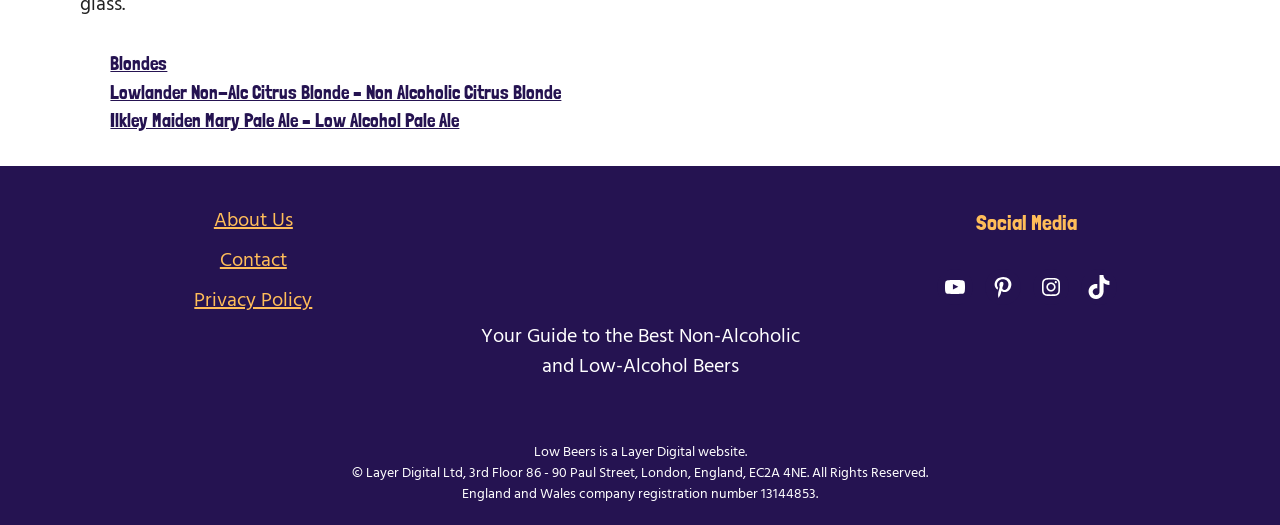Pinpoint the bounding box coordinates of the element that must be clicked to accomplish the following instruction: "Follow Low Beers on YouTube". The coordinates should be in the format of four float numbers between 0 and 1, i.e., [left, top, right, bottom].

[0.732, 0.512, 0.76, 0.581]